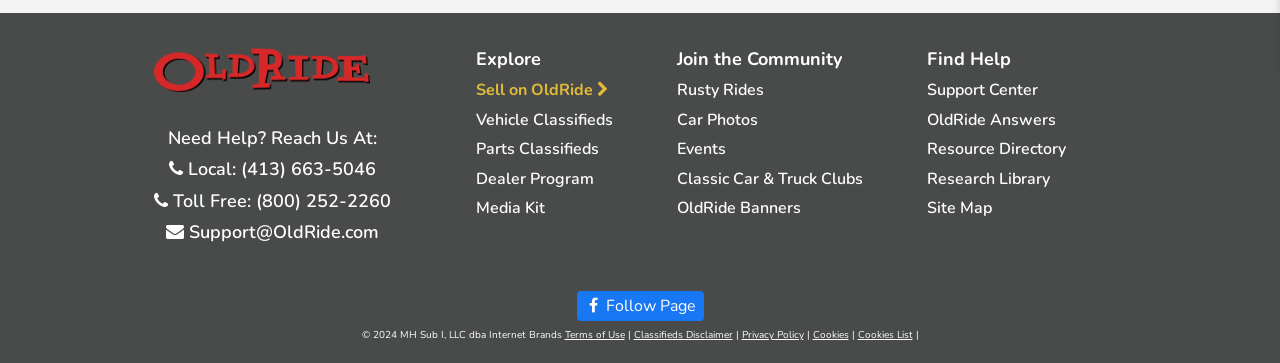Calculate the bounding box coordinates of the UI element given the description: "Cookies".

[0.635, 0.904, 0.663, 0.943]